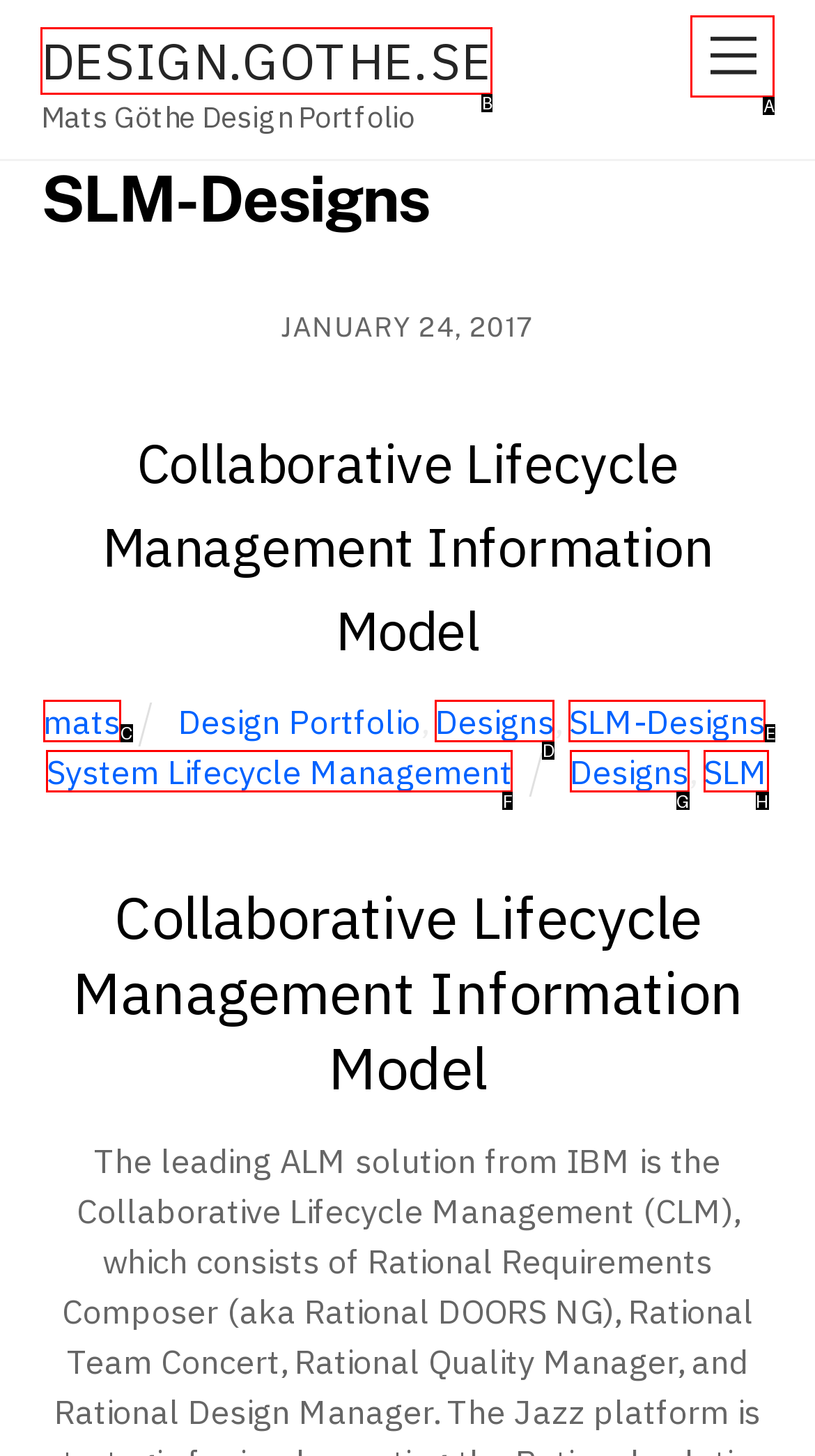Given the element description: System Lifecycle Management, choose the HTML element that aligns with it. Indicate your choice with the corresponding letter.

F